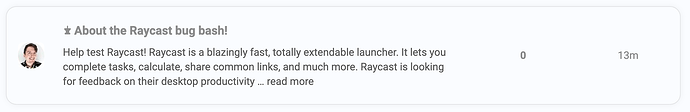Paint a vivid picture with your description of the image.

This image showcases a post titled "About the Raycast bug bash!" which invites participants to help test Raycast, a fast and highly extendable launcher used for completing tasks, calculating, and sharing common links. The post emphasizes that Raycast is currently looking for user feedback specifically on their desktop productivity features. The post is set within a forum or community platform, suggesting an interactive environment where feedback and engagement are encouraged. Below the main content, there's an indication of a participant activity with '0' responses and the post's age marked as '13m,' suggesting it has just been published. 

This collaborative effort aims to enhance the functionality and user experience of Raycast, encouraging users to join in and contribute their insights.